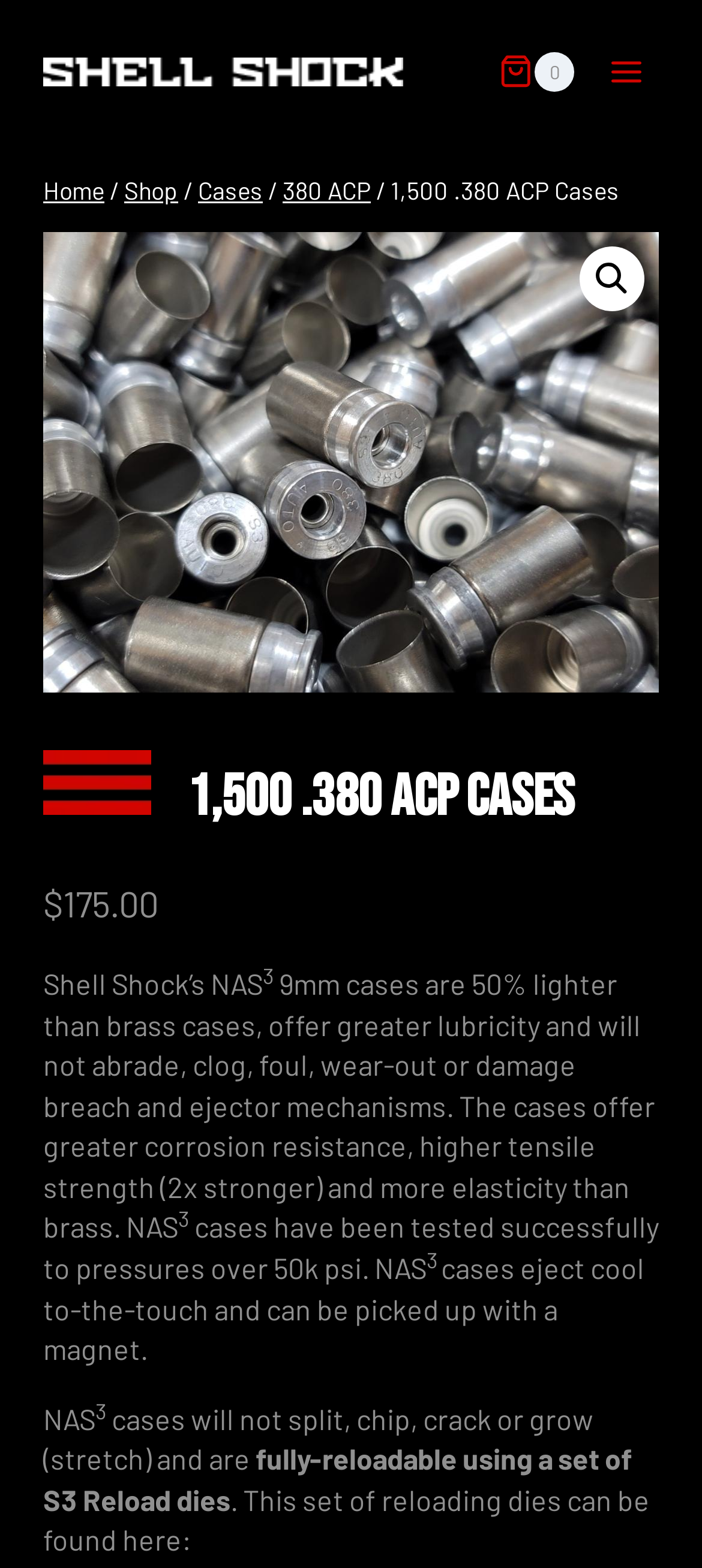Can you determine the bounding box coordinates of the area that needs to be clicked to fulfill the following instruction: "View the shopping cart"?

[0.711, 0.033, 0.819, 0.058]